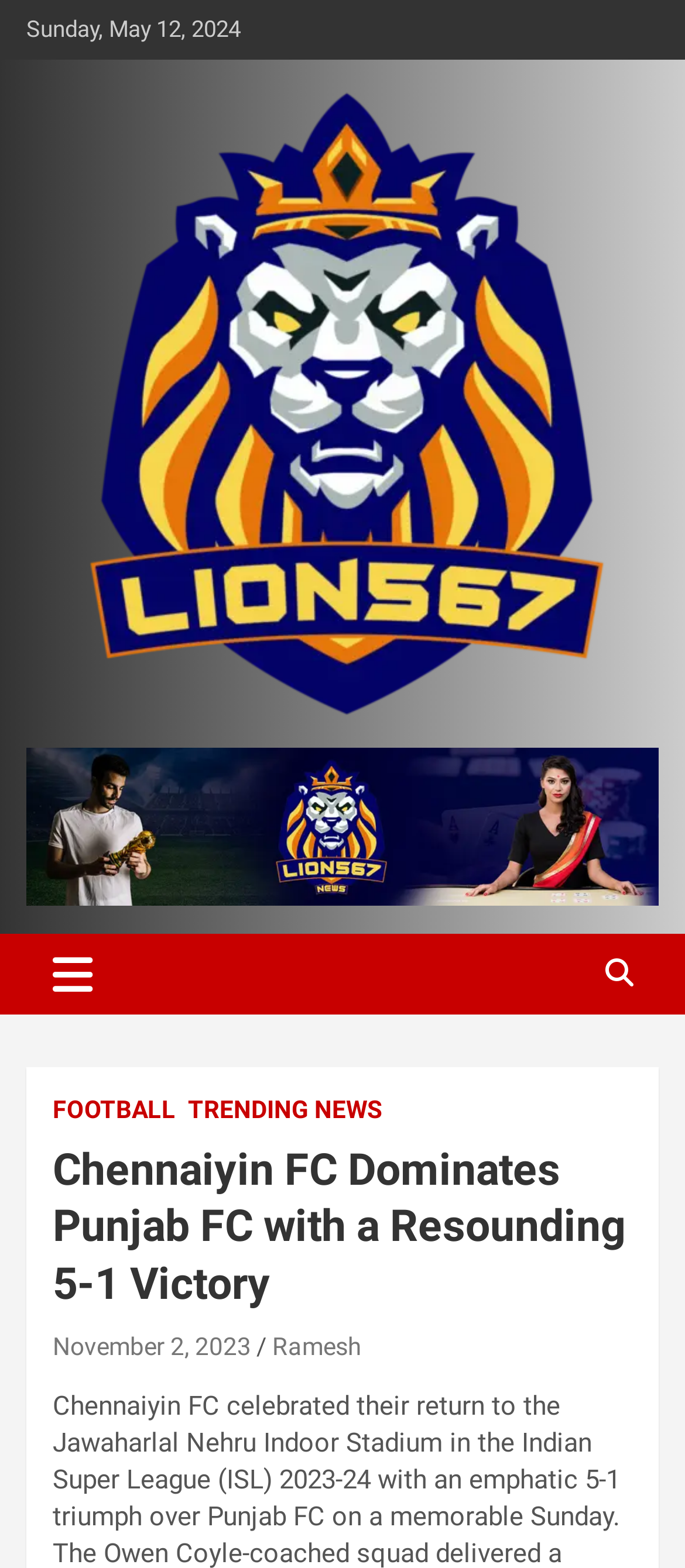What is the category of the news article?
Based on the visual, give a brief answer using one word or a short phrase.

FOOTBALL